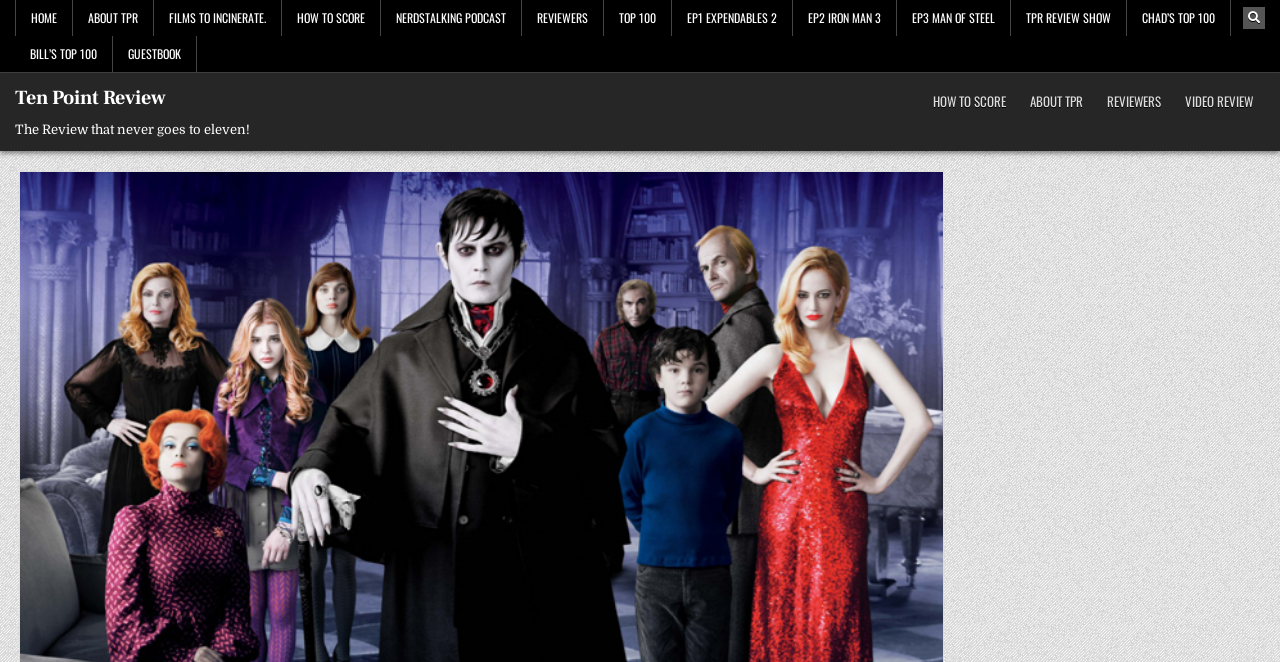Can you find and generate the webpage's heading?

Dark Shadows (2012)